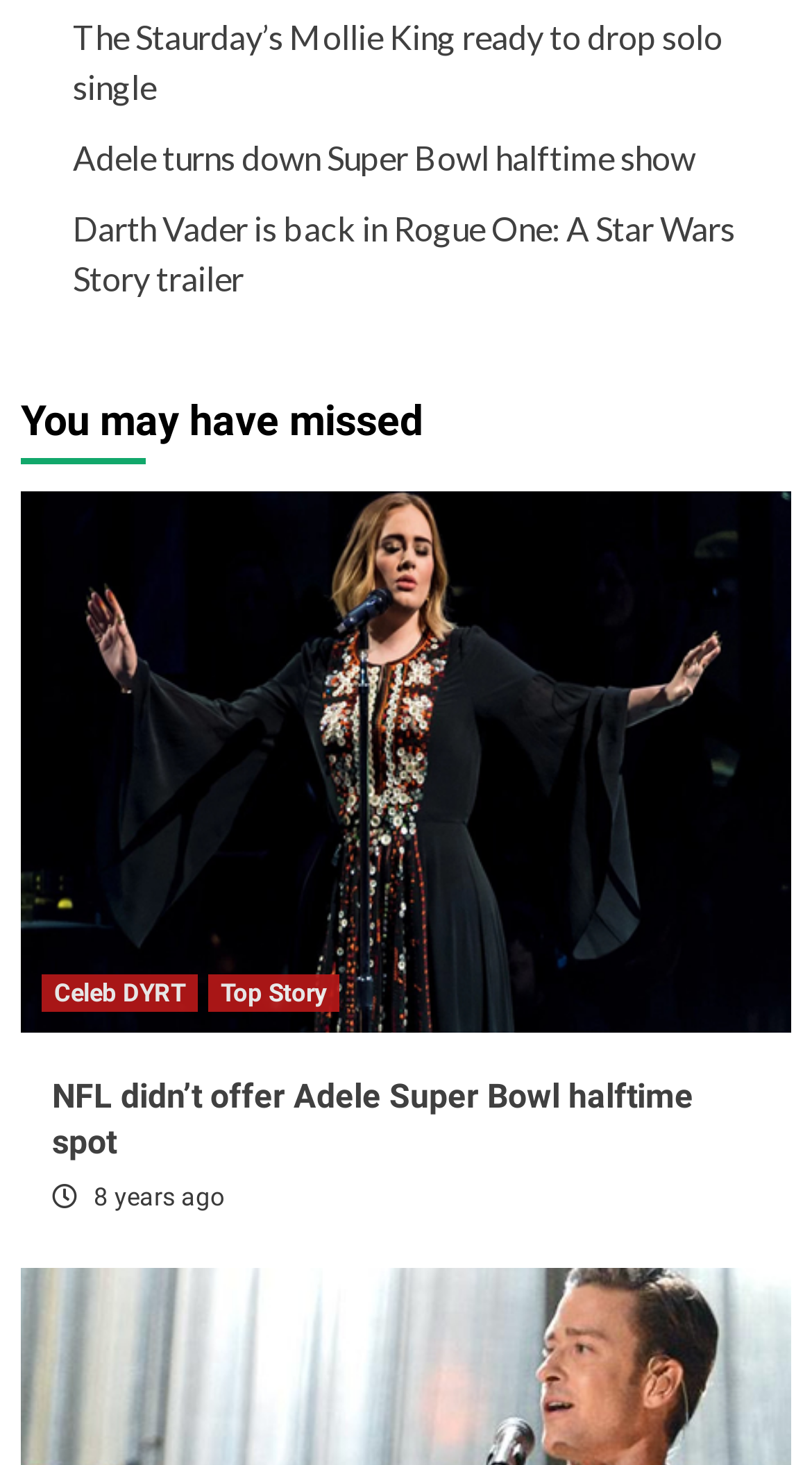What is the topic of the article with the caption '8 years ago'?
Answer the question with a single word or phrase by looking at the picture.

NFL and Adele